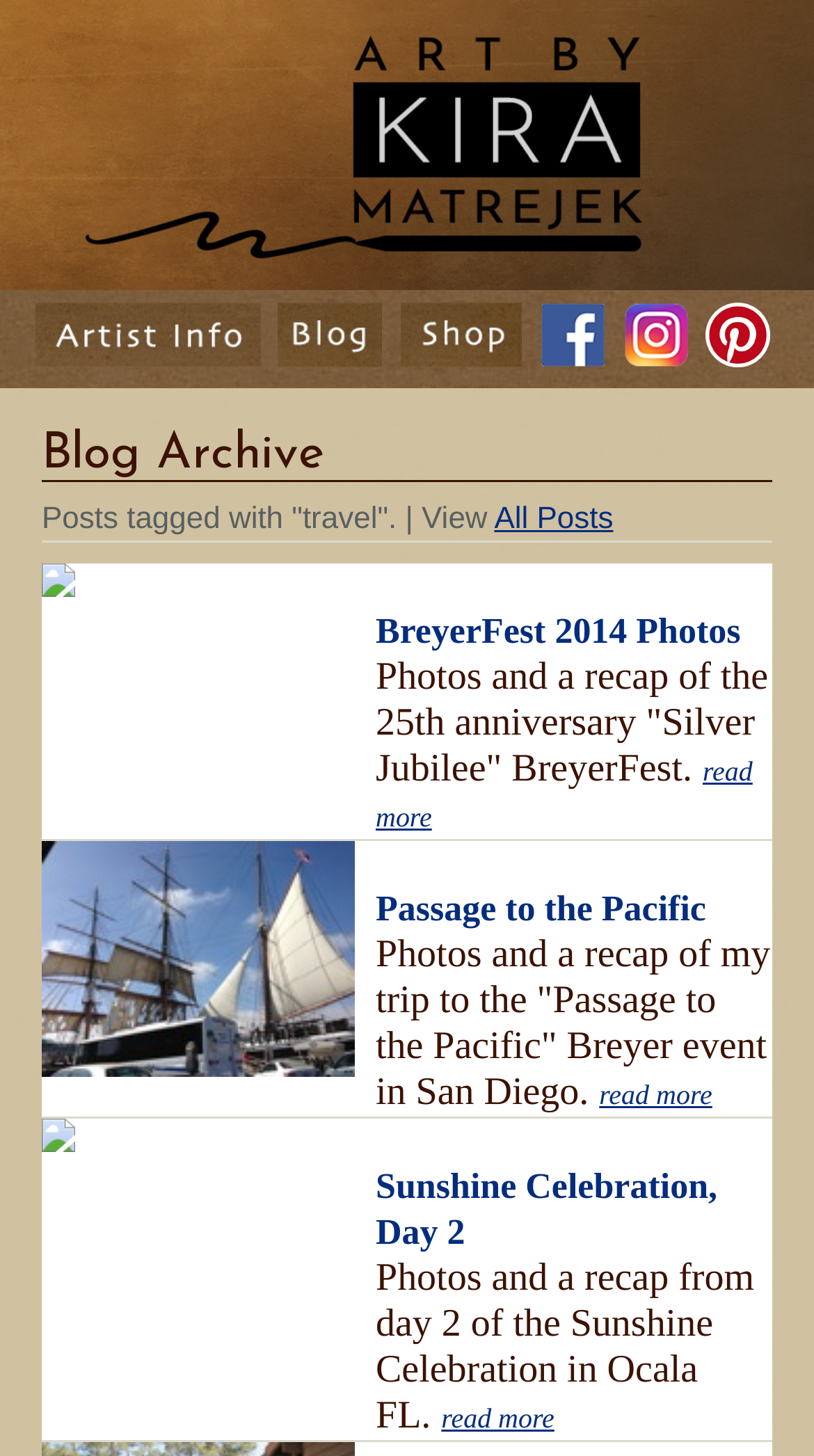Consider the image and give a detailed and elaborate answer to the question: 
How many 'read more' links are there?

There are three 'read more' links on the webpage, which are located at the bottom of each blog post summary. These links allow users to read the full blog post.